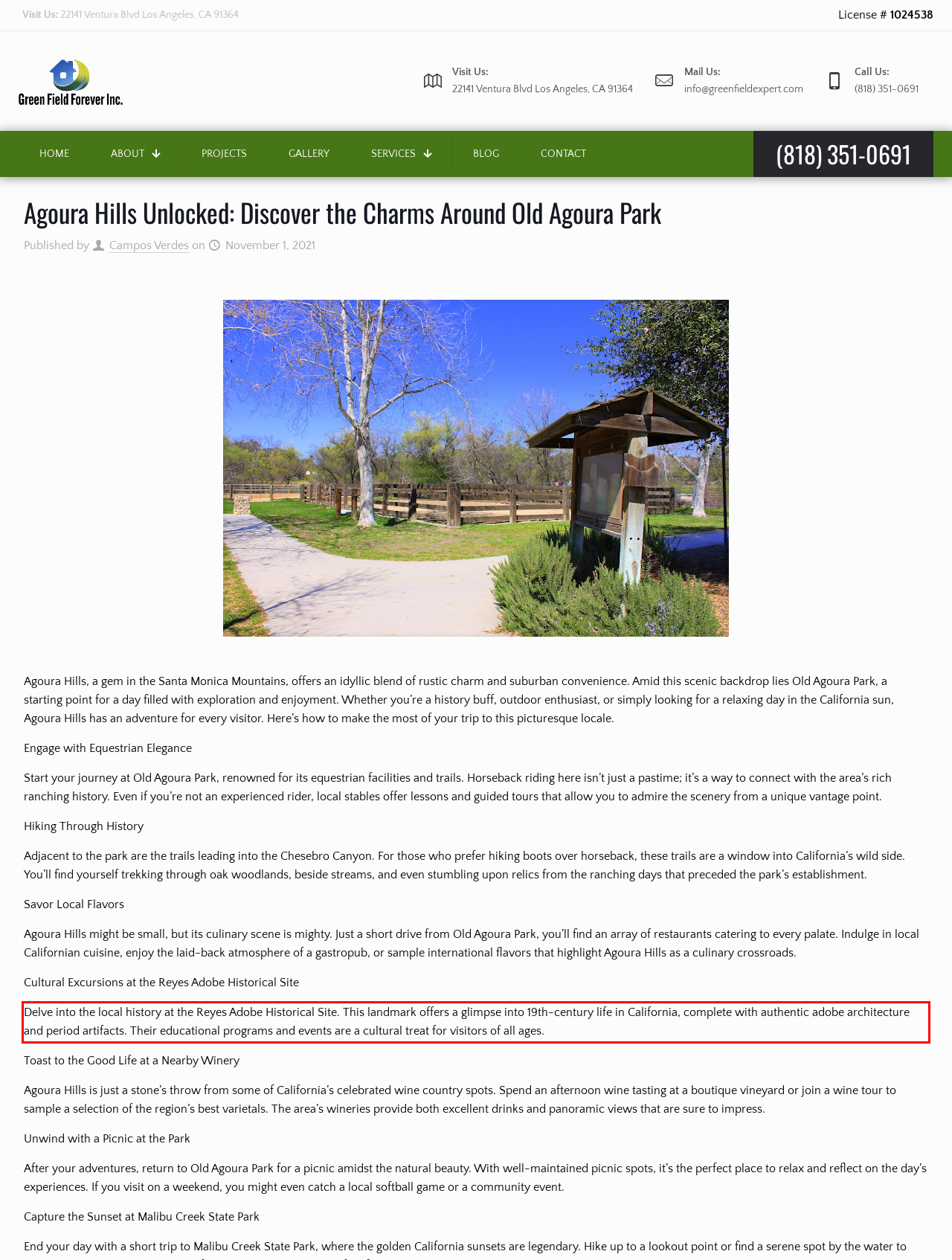Please identify and extract the text content from the UI element encased in a red bounding box on the provided webpage screenshot.

Delve into the local history at the Reyes Adobe Historical Site. This landmark offers a glimpse into 19th-century life in California, complete with authentic adobe architecture and period artifacts. Their educational programs and events are a cultural treat for visitors of all ages.